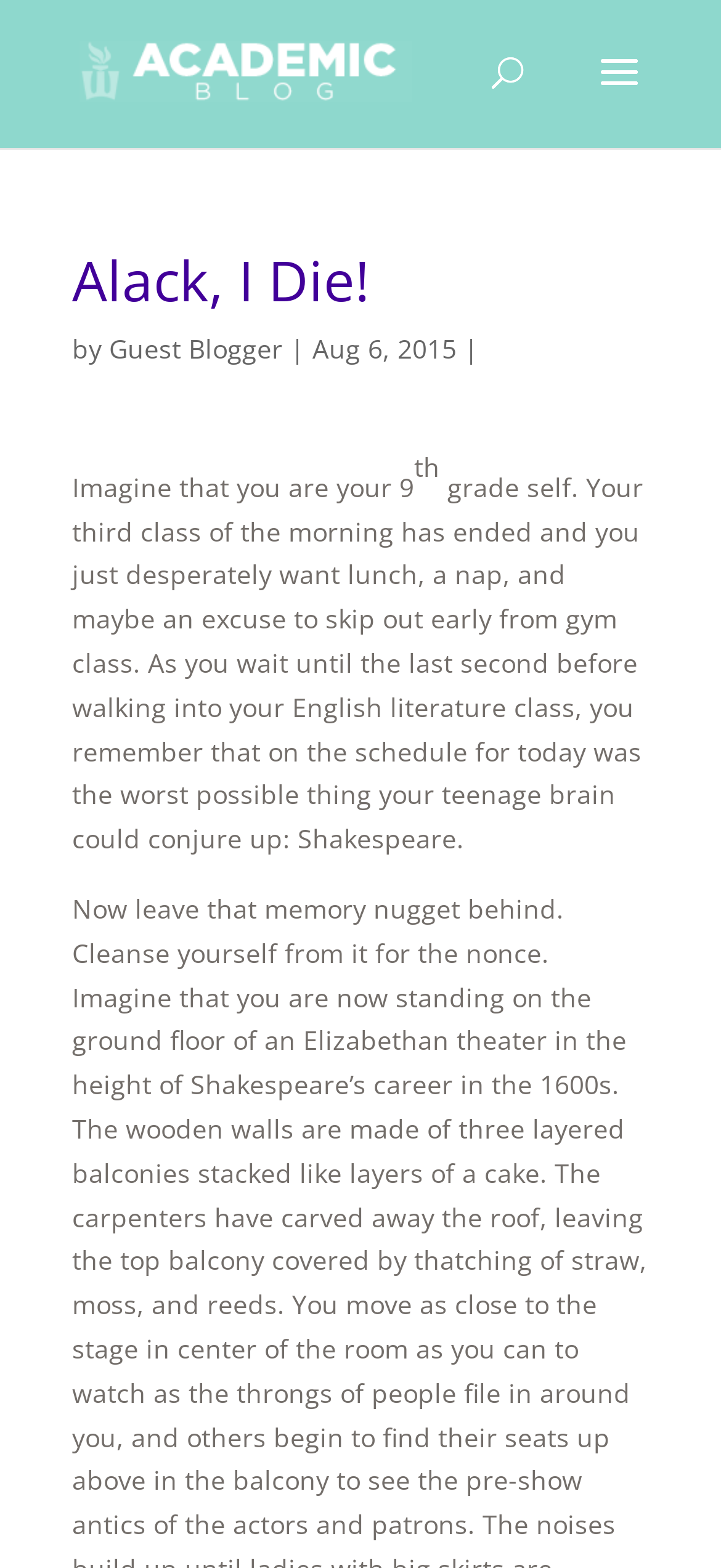Present a detailed account of what is displayed on the webpage.

The webpage appears to be a blog post or article titled "Alack, I Die!" on the Academics.winona.edu website. At the top left of the page, there is a link to the website's homepage, accompanied by a small image of the website's logo. 

Below the title, there is a search bar that spans almost the entire width of the page. 

The main content of the page is divided into sections. The title "Alack, I Die!" is followed by the author's name, "Guest Blogger", and the date "Aug 6, 2015". 

The main article begins with the sentence "Imagine that you are your 9th grade self." which is followed by a descriptive paragraph. The text describes a relatable scenario of a 9th grader wanting lunch, a nap, and an excuse to skip gym class. The paragraph also mentions the student's English literature class and their dread of studying Shakespeare.